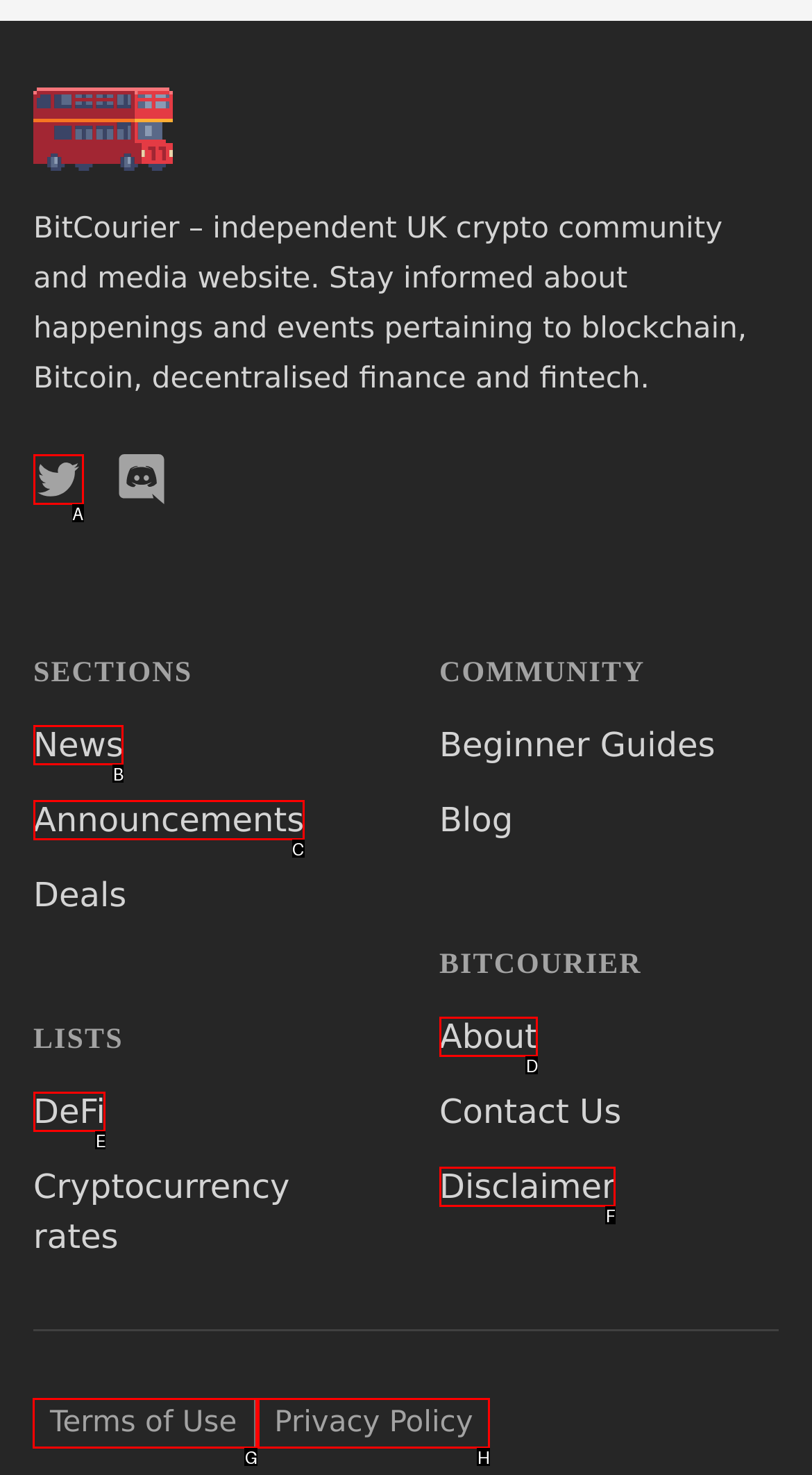Choose the correct UI element to click for this task: view Terms of Use Answer using the letter from the given choices.

G